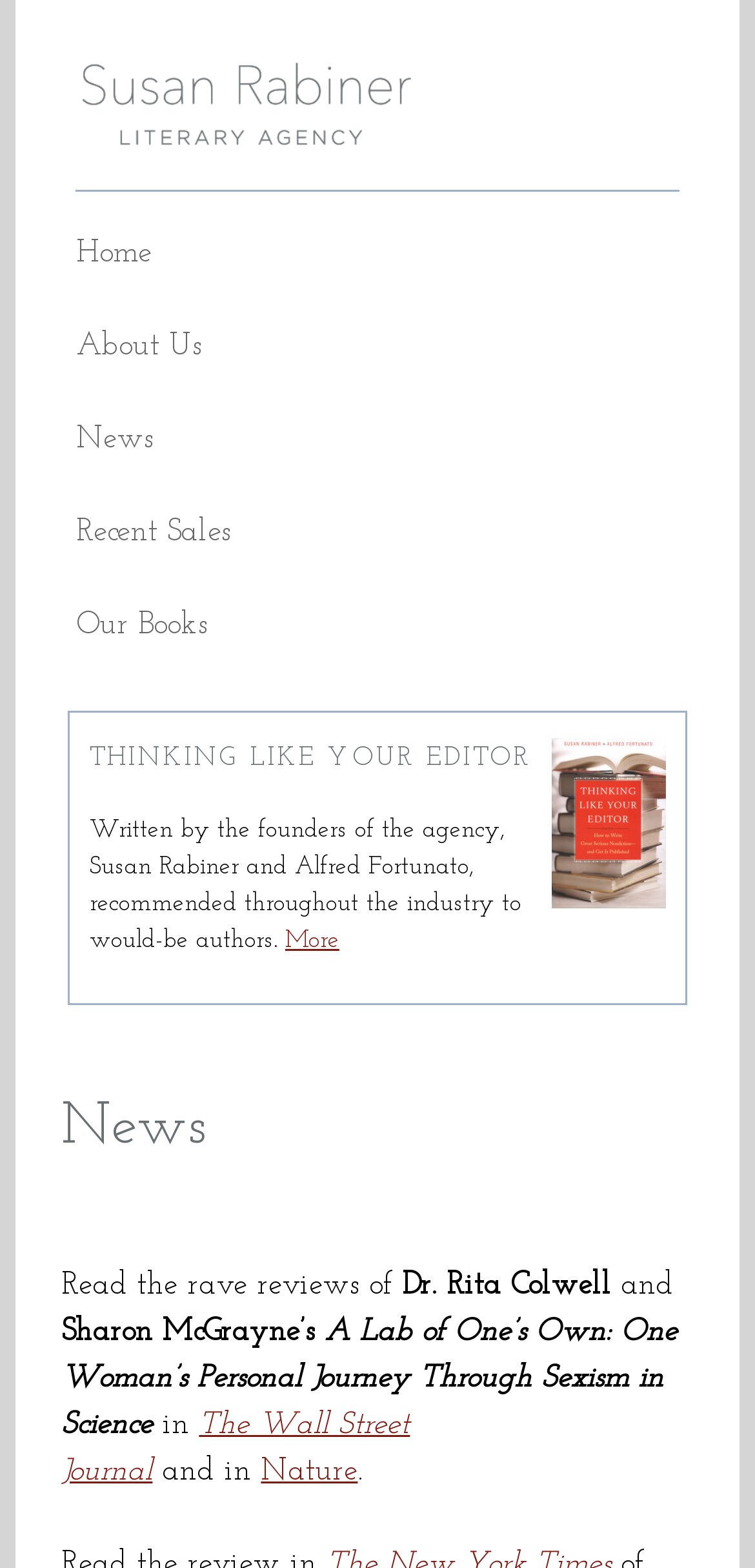Determine the bounding box coordinates of the target area to click to execute the following instruction: "Read the news article 'THINKING LIKE YOUR EDITOR'."

[0.119, 0.466, 0.881, 0.501]